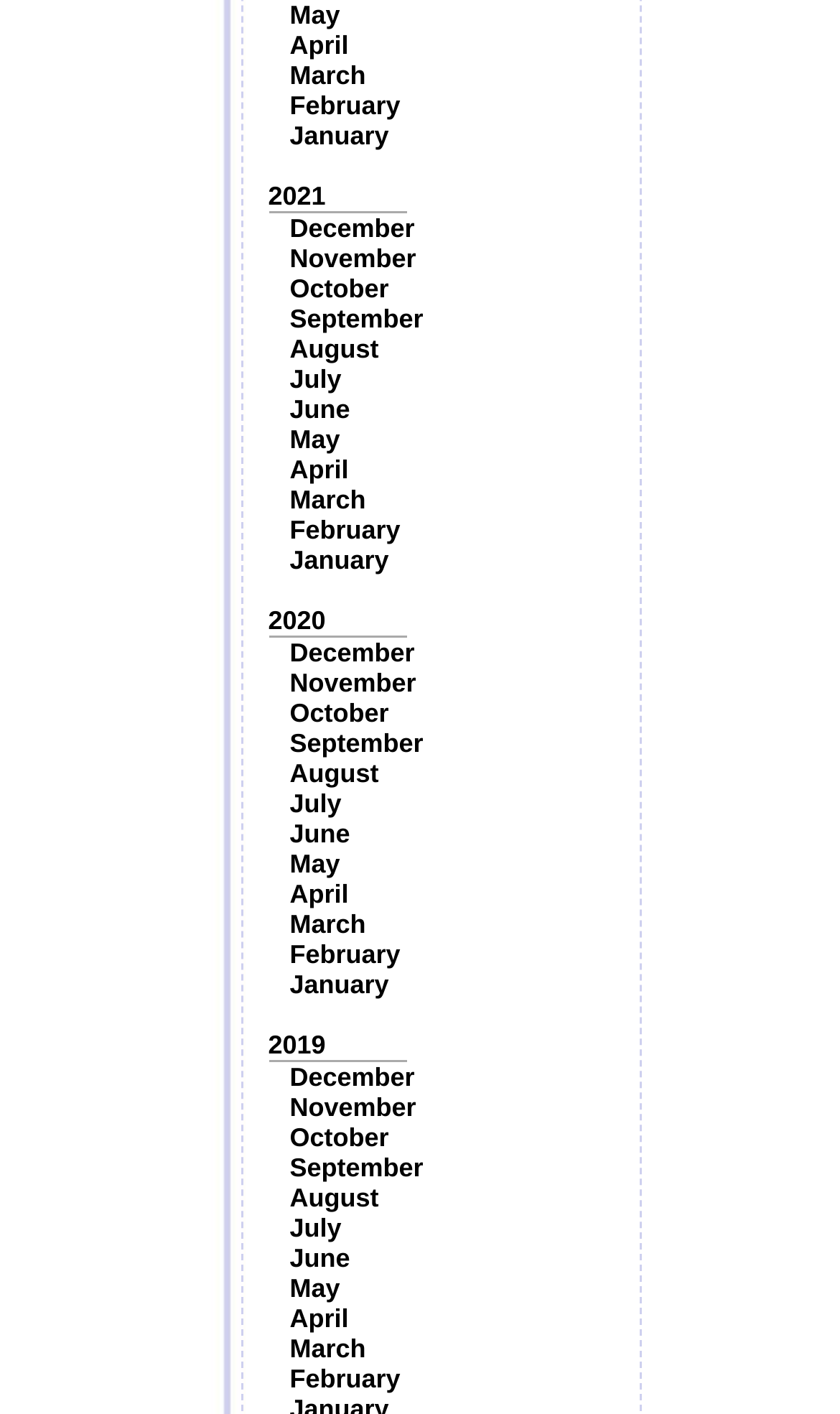Identify the bounding box coordinates of the region that needs to be clicked to carry out this instruction: "View January 2021". Provide these coordinates as four float numbers ranging from 0 to 1, i.e., [left, top, right, bottom].

[0.345, 0.085, 0.463, 0.107]